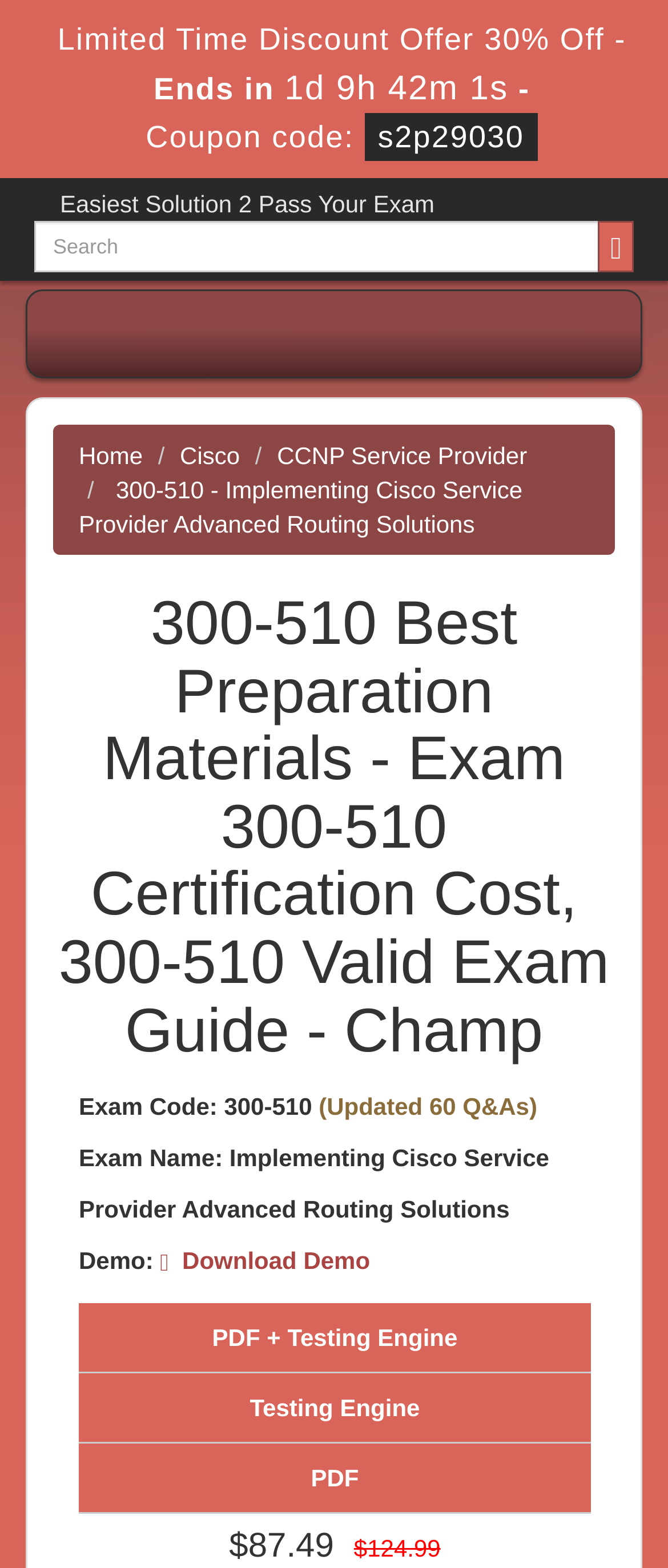Please give a concise answer to this question using a single word or phrase: 
What is the coupon code for the limited time discount offer?

s2p29030